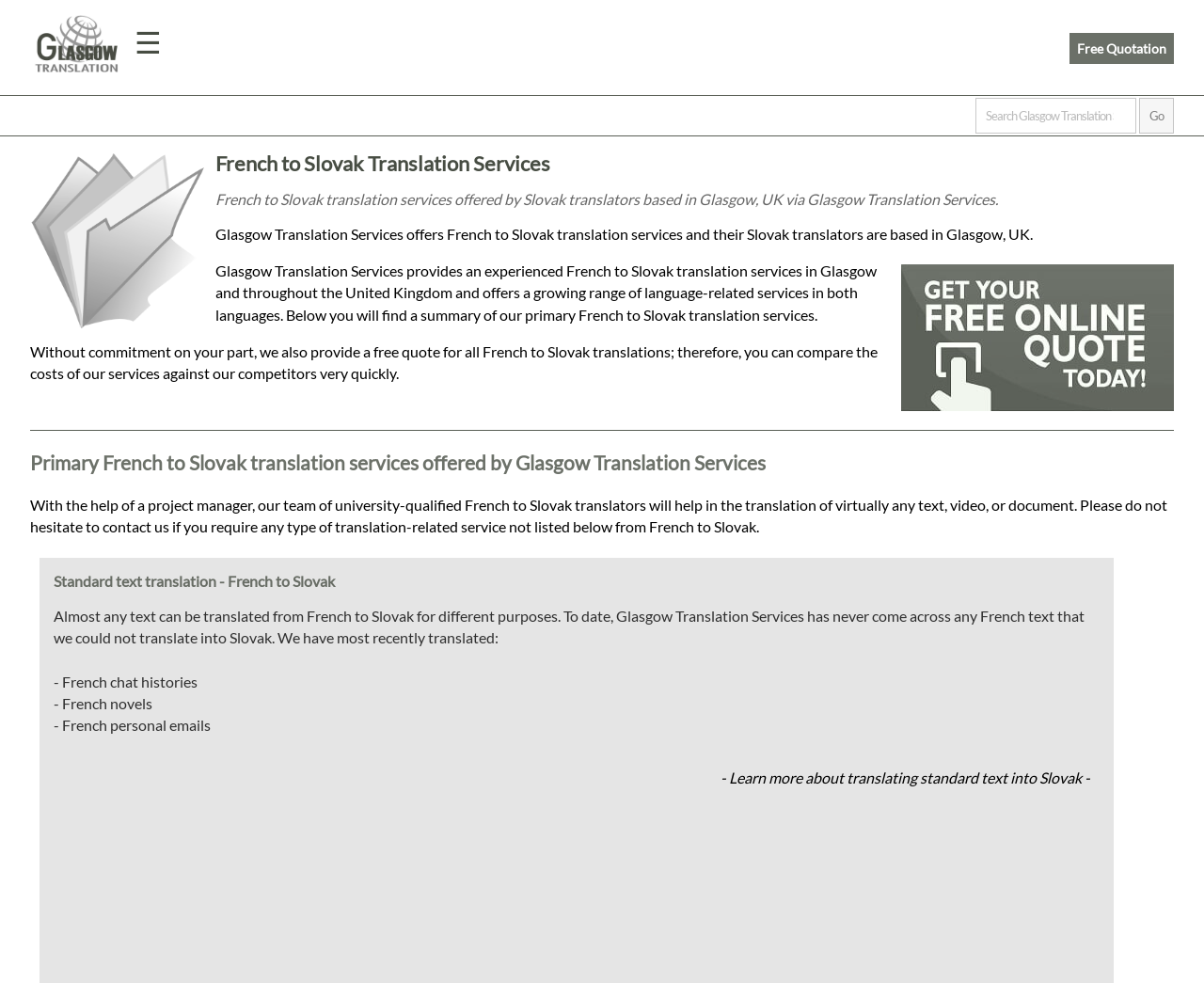Please locate the bounding box coordinates for the element that should be clicked to achieve the following instruction: "Get a free quotation". Ensure the coordinates are given as four float numbers between 0 and 1, i.e., [left, top, right, bottom].

[0.888, 0.033, 0.975, 0.065]